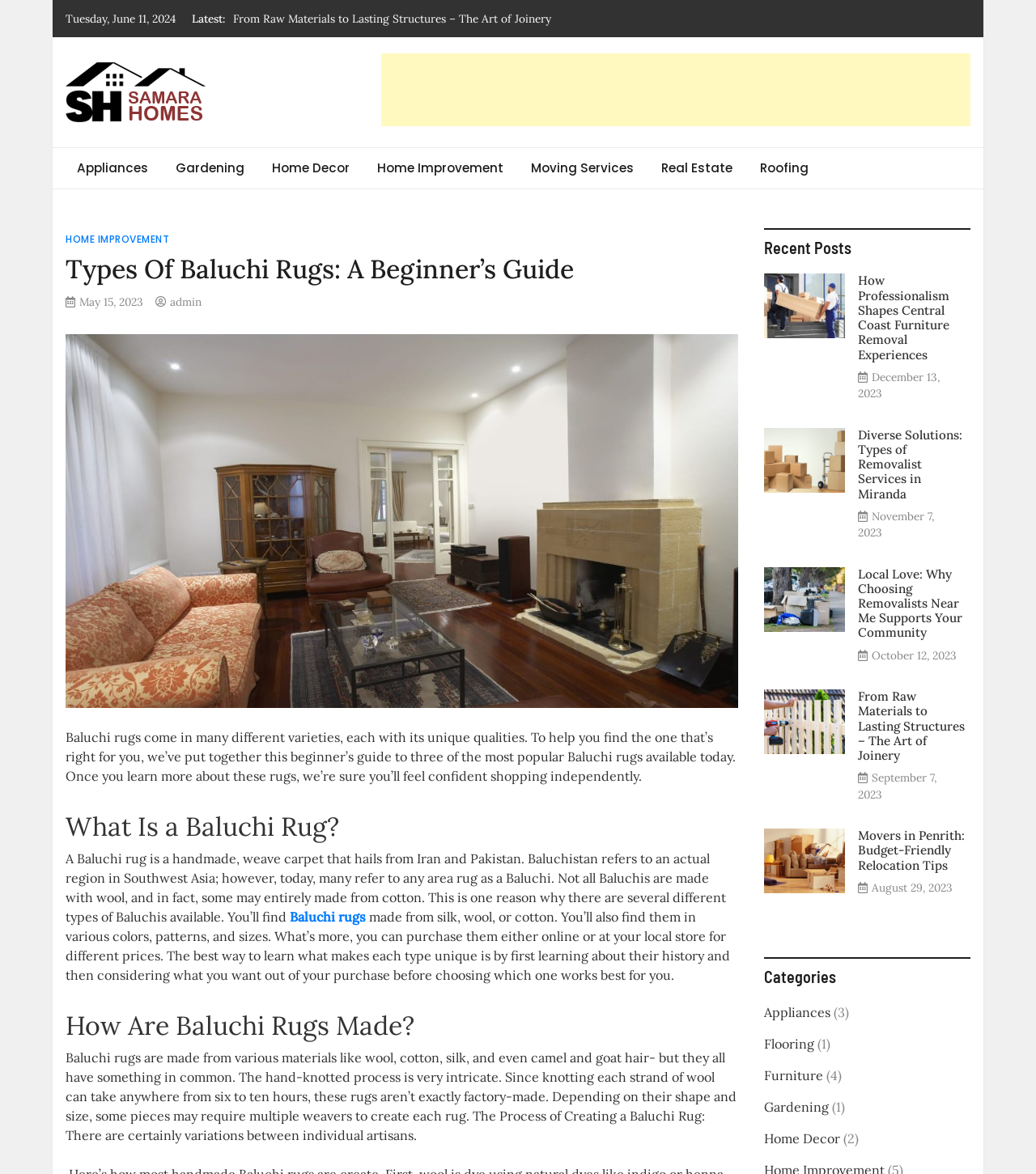How are Baluchi rugs made?
Please provide a detailed and comprehensive answer to the question.

I found the answer by reading the section 'How Are Baluchi Rugs Made?' which explains that the hand-knotted process is very intricate and can take anywhere from six to ten hours to knot each strand of wool.